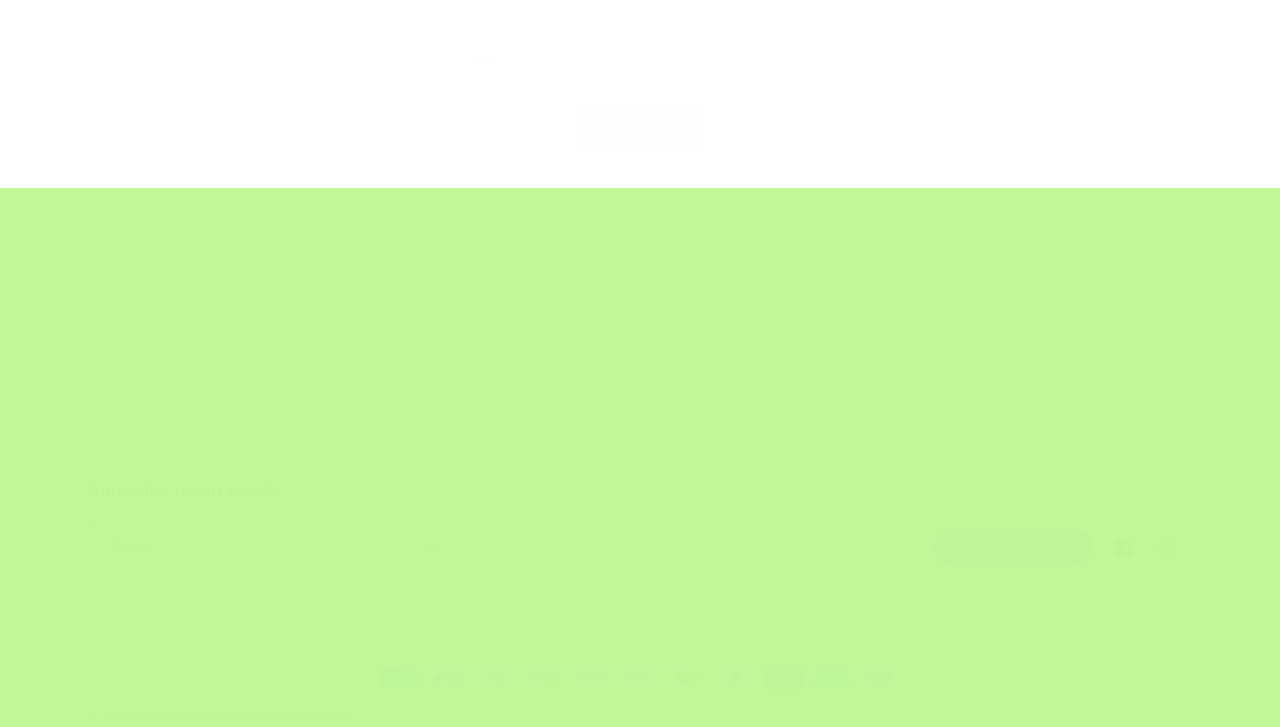Specify the bounding box coordinates for the region that must be clicked to perform the given instruction: "Subscribe to newsletter".

[0.449, 0.144, 0.551, 0.209]